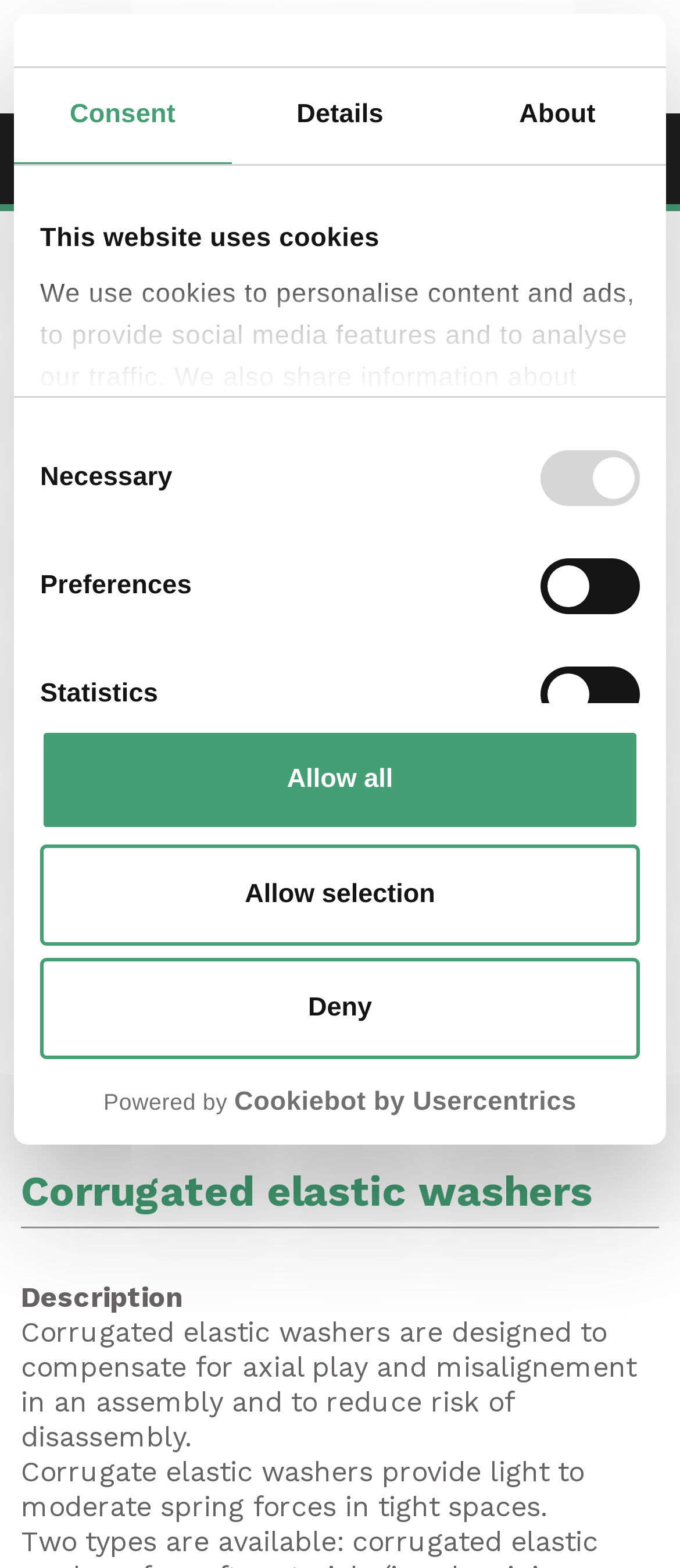Identify the bounding box coordinates of the clickable region necessary to fulfill the following instruction: "Click the 'Toggle navigation' button". The bounding box coordinates should be four float numbers between 0 and 1, i.e., [left, top, right, bottom].

[0.751, 0.02, 0.851, 0.049]